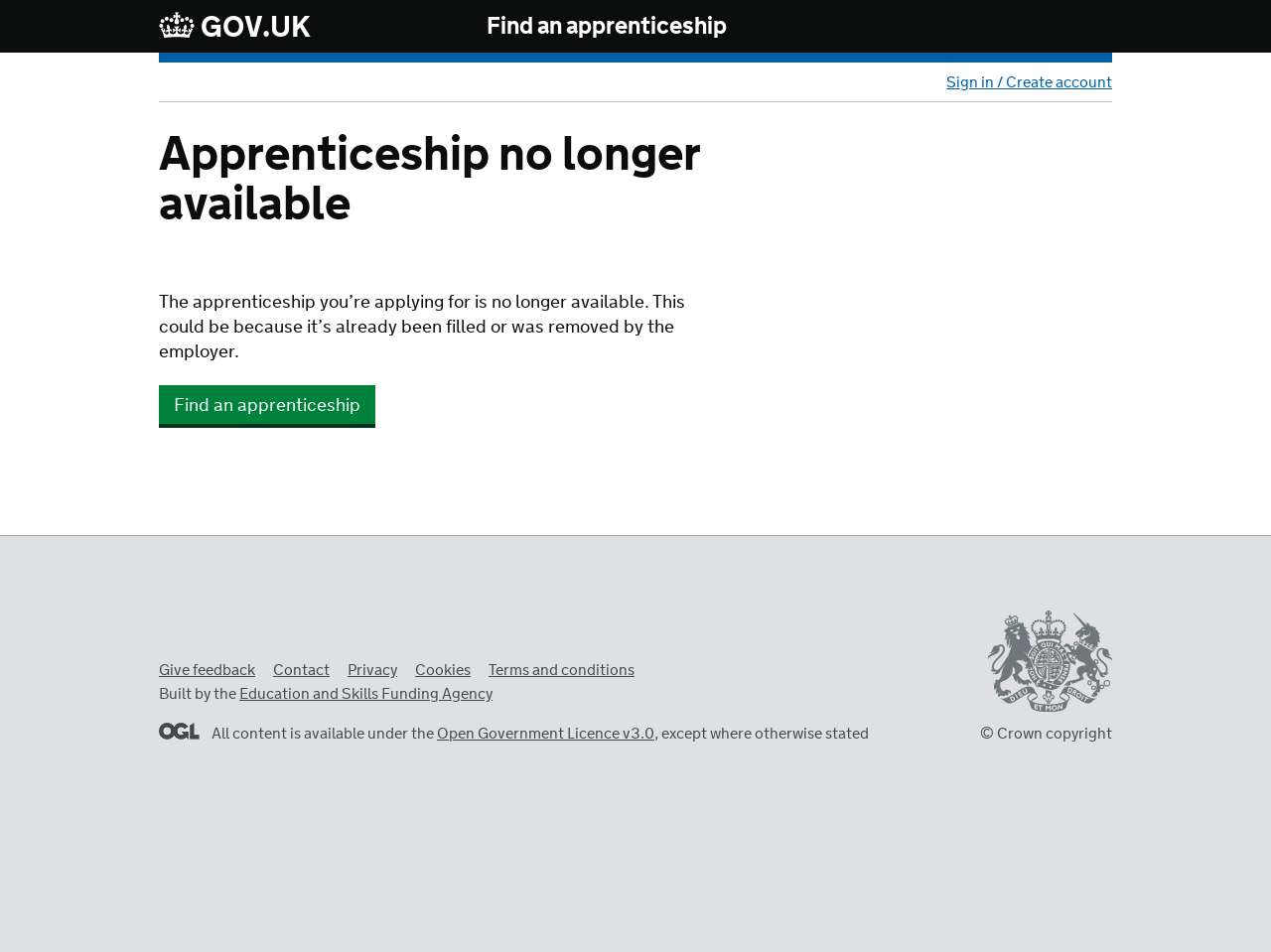Identify and provide the bounding box for the element described by: "Terms and conditions".

[0.384, 0.694, 0.499, 0.716]